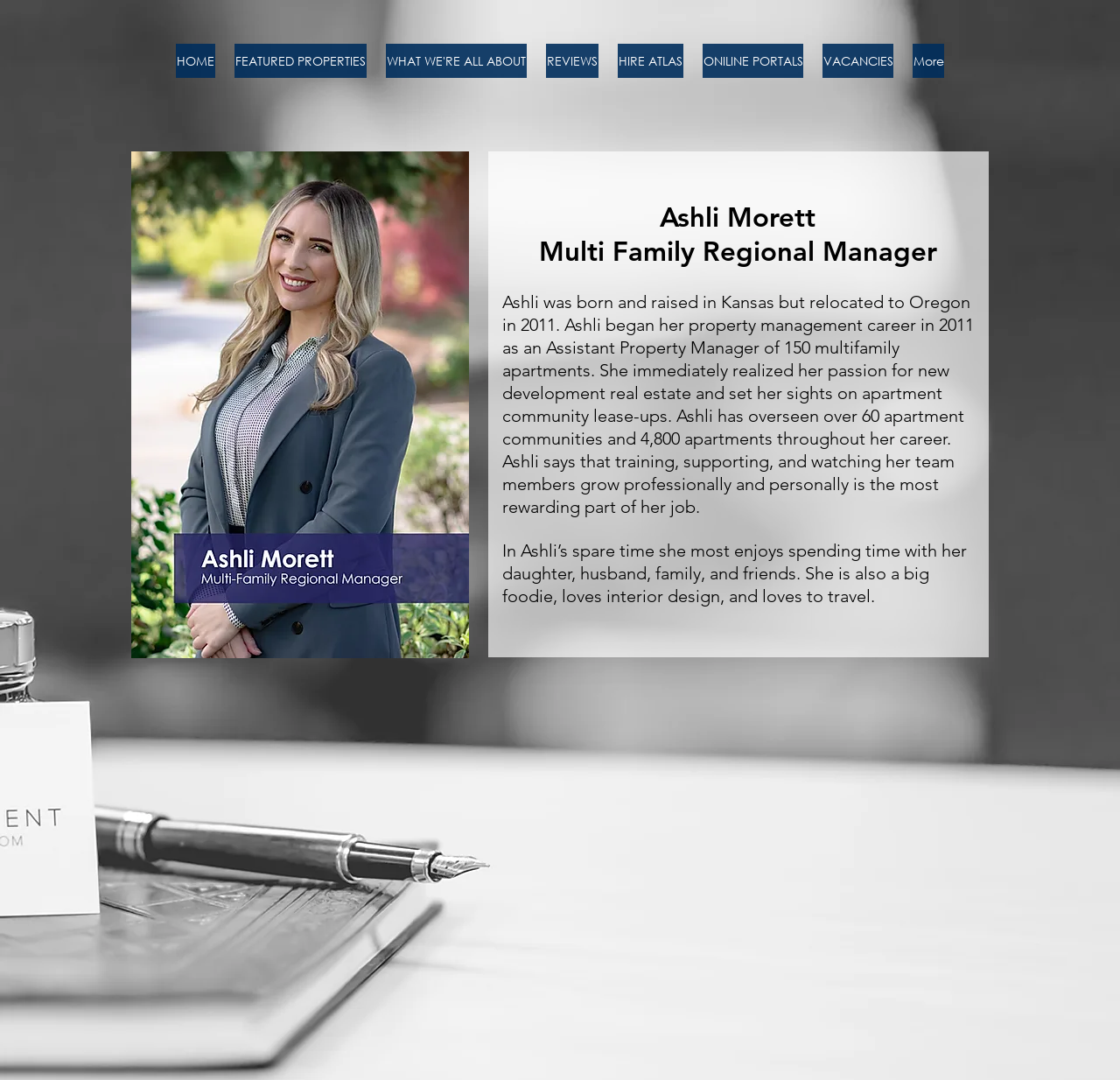Please identify the bounding box coordinates of the element's region that I should click in order to complete the following instruction: "Click on 'Posts'". The bounding box coordinates consist of four float numbers between 0 and 1, i.e., [left, top, right, bottom].

None